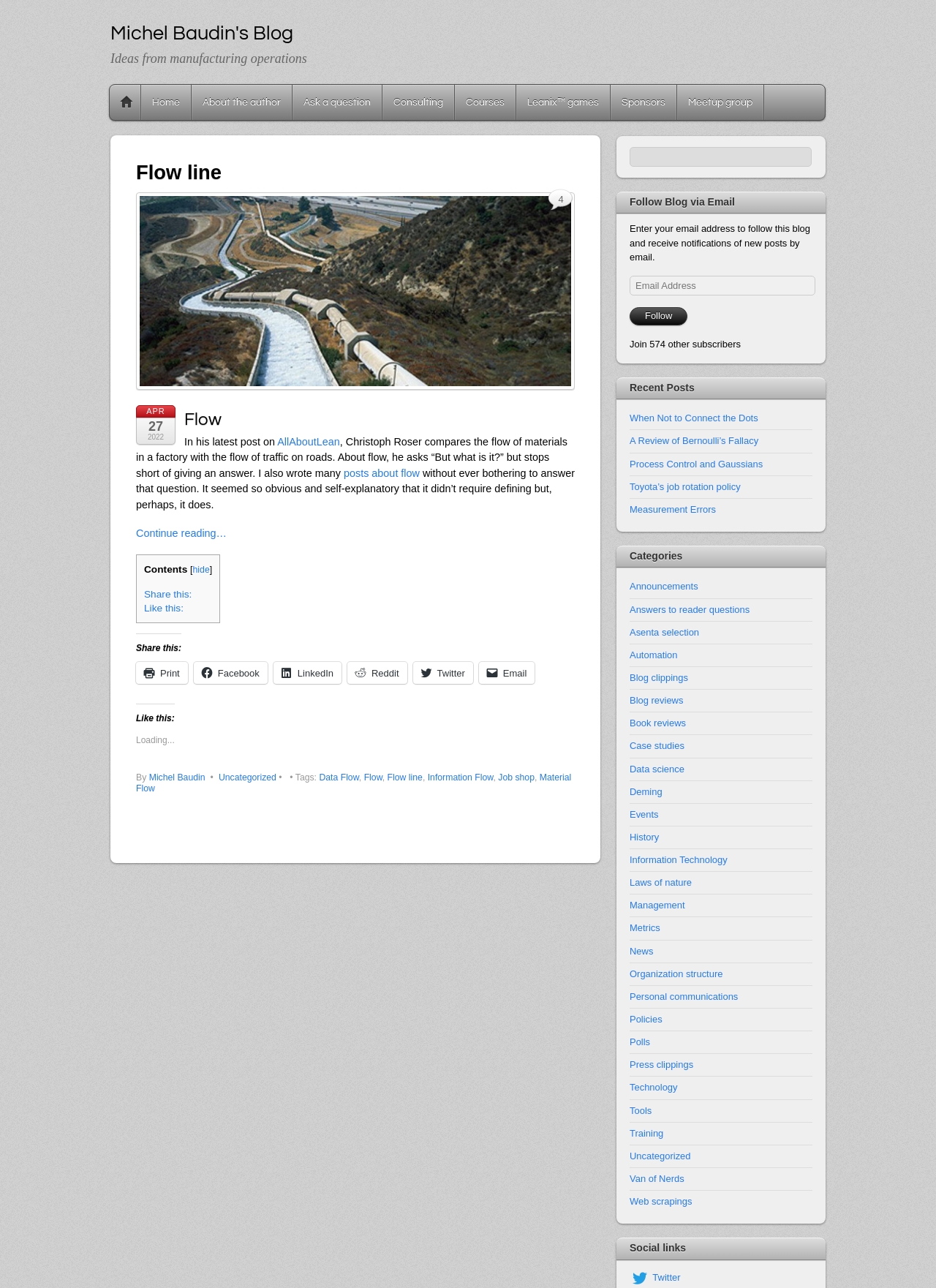Find the bounding box coordinates of the element I should click to carry out the following instruction: "Follow the blog via email".

[0.673, 0.238, 0.735, 0.253]